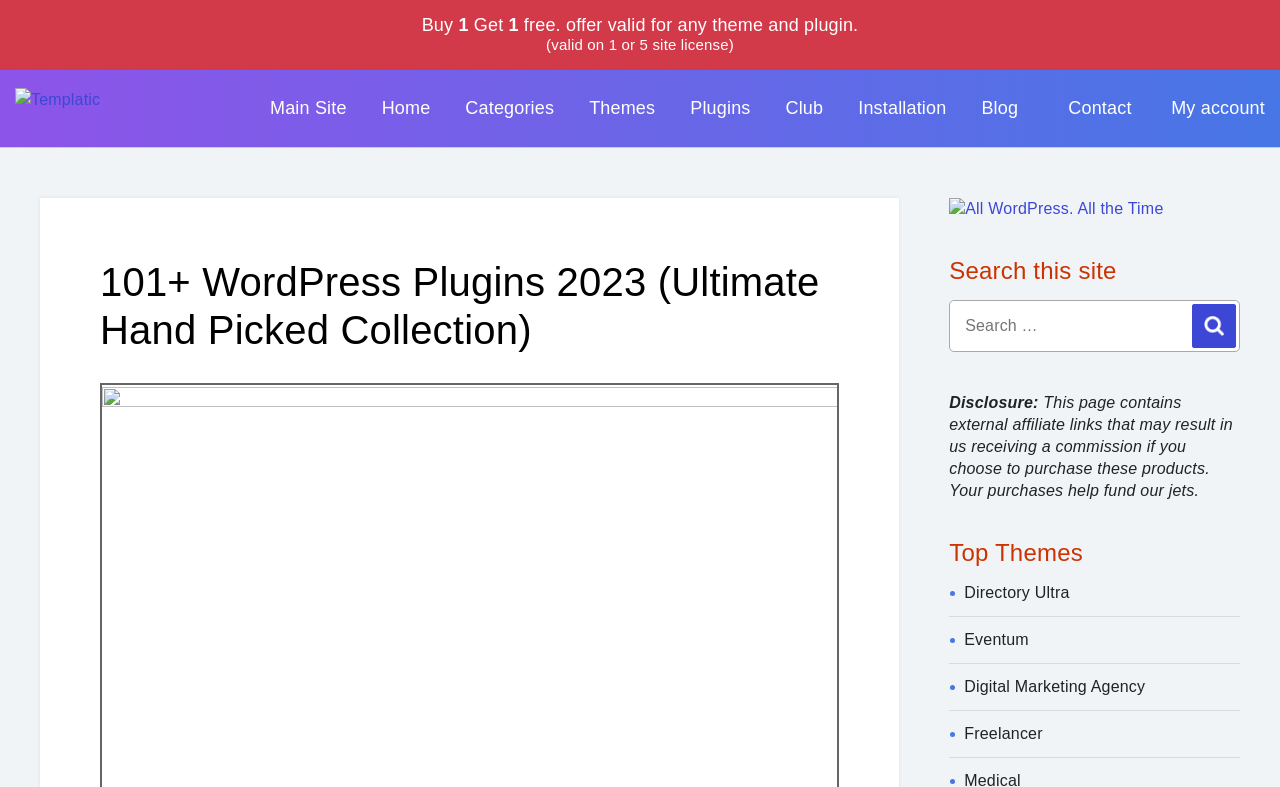Please identify the bounding box coordinates of where to click in order to follow the instruction: "Contact us".

[0.835, 0.125, 0.884, 0.15]